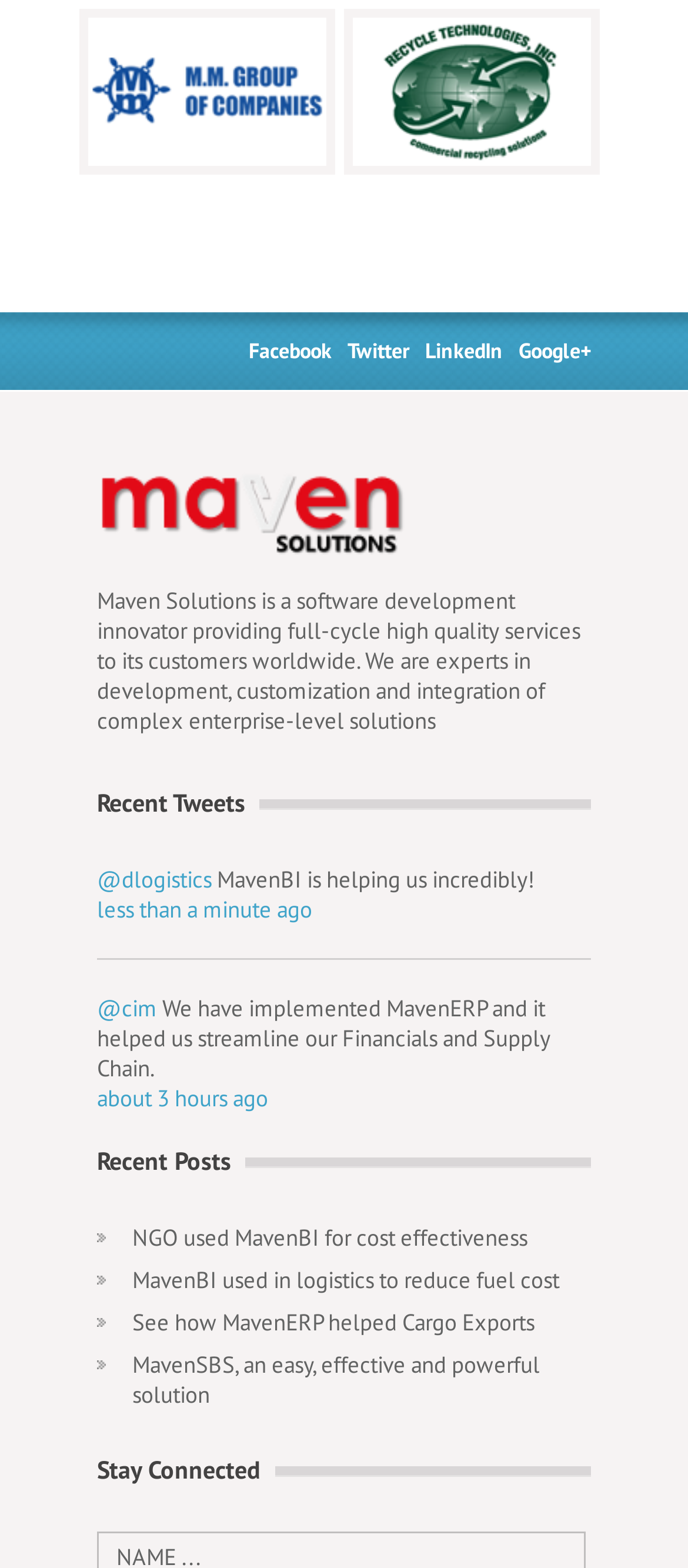Using floating point numbers between 0 and 1, provide the bounding box coordinates in the format (top-left x, top-left y, bottom-right x, bottom-right y). Locate the UI element described here: less than a minute ago

[0.141, 0.57, 0.454, 0.59]